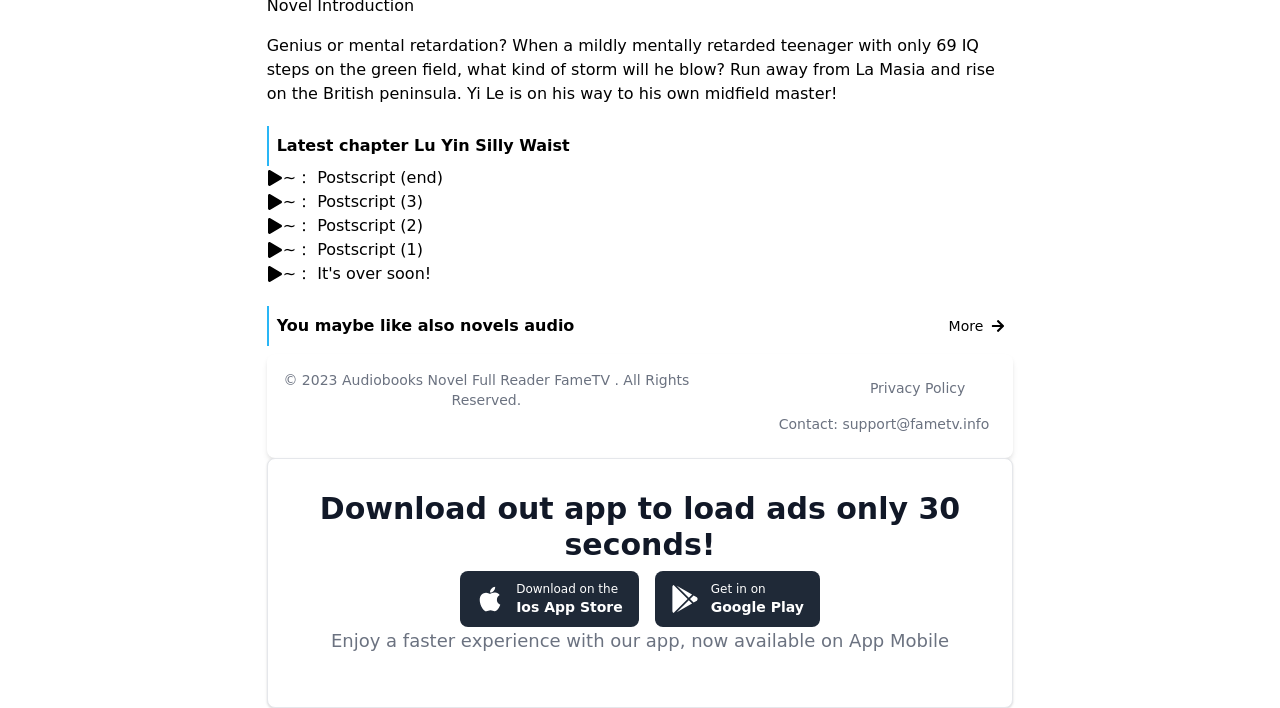What is the name of the novel being described?
Refer to the image and provide a one-word or short phrase answer.

Lu Yin Silly Waist